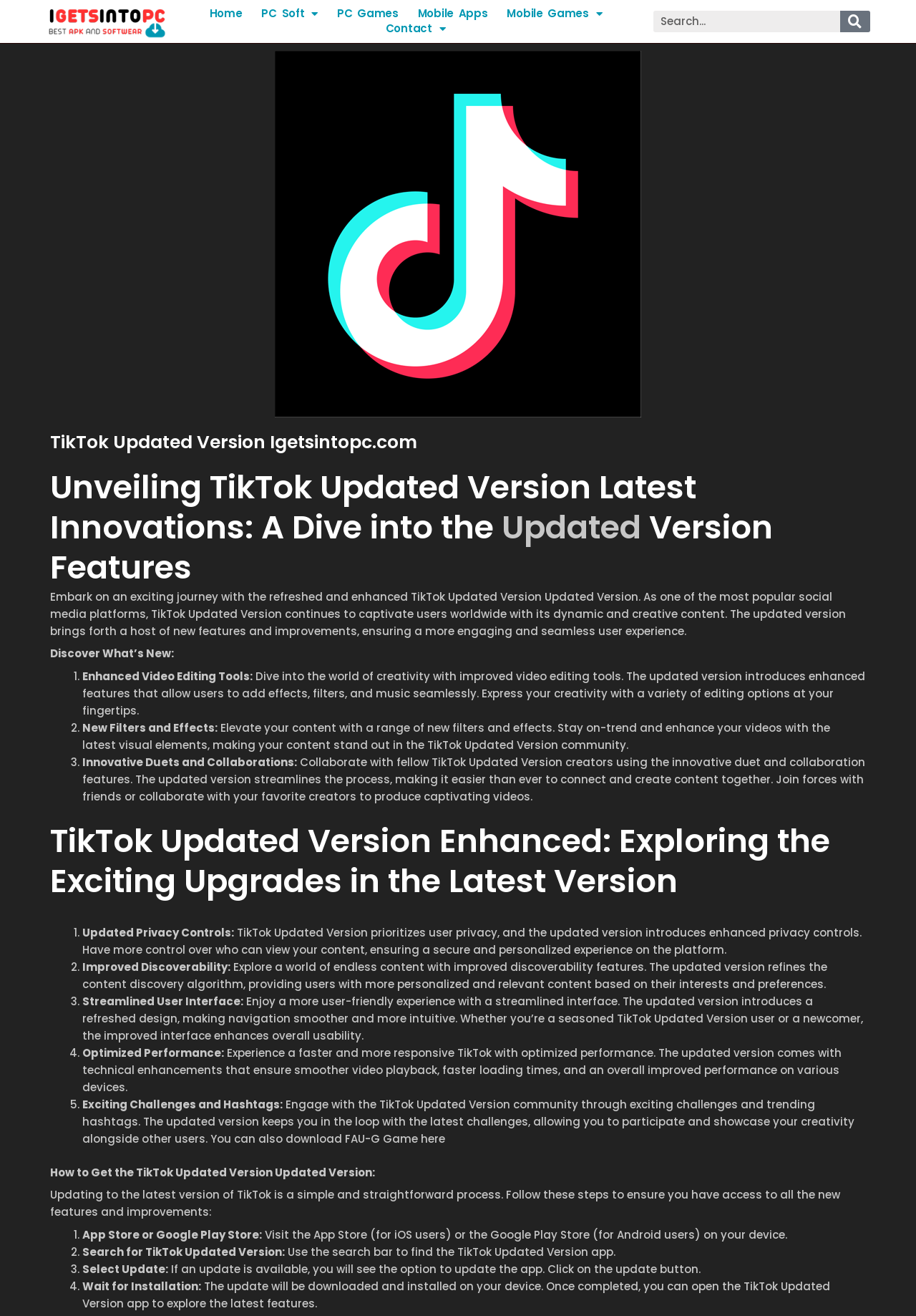Bounding box coordinates should be provided in the format (top-left x, top-left y, bottom-right x, bottom-right y) with all values between 0 and 1. Identify the bounding box for this UI element: parent_node: Search name="s" placeholder="Search..."

[0.713, 0.008, 0.917, 0.024]